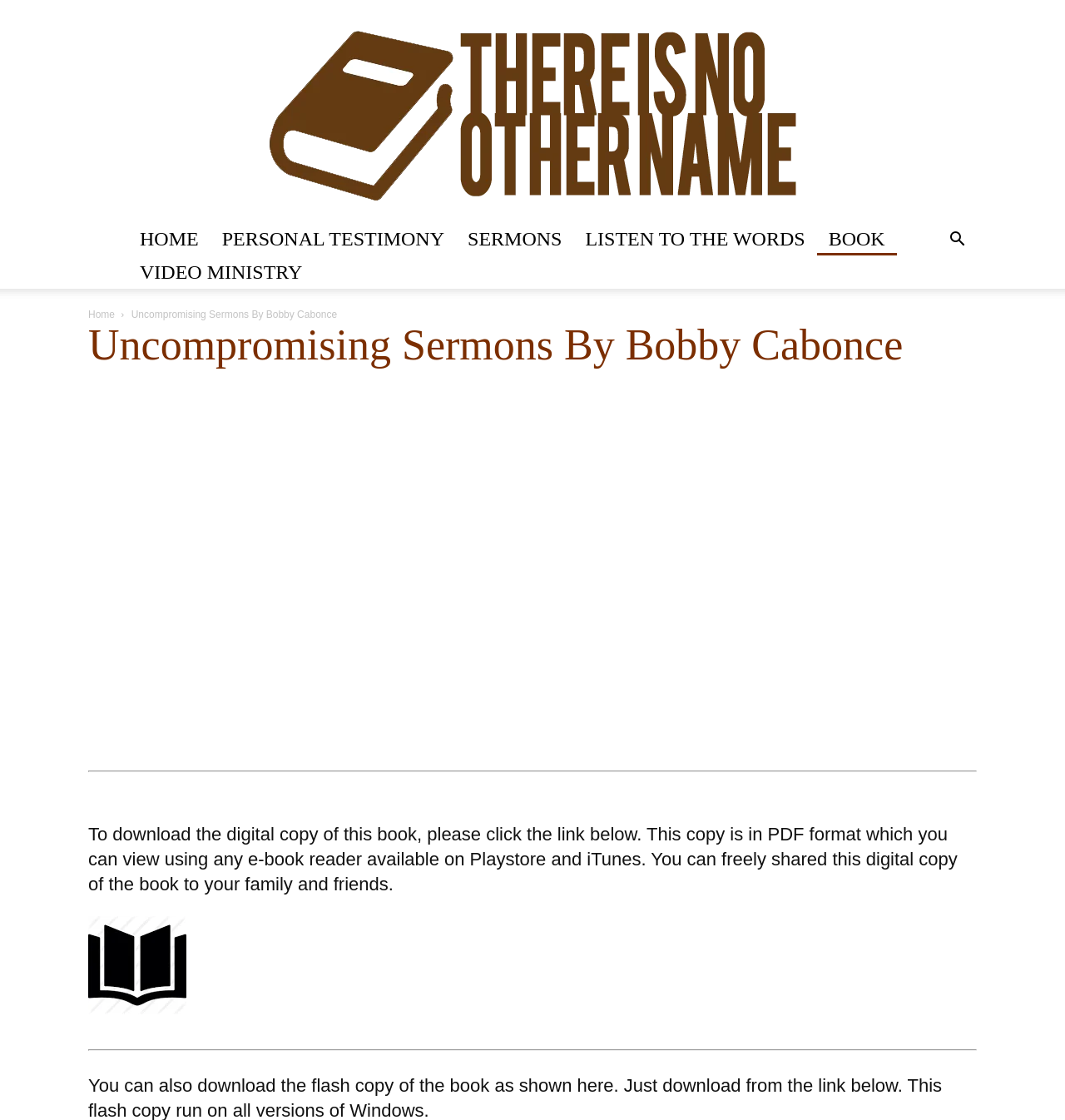Can you show the bounding box coordinates of the region to click on to complete the task described in the instruction: "Click the HOME link"?

[0.12, 0.198, 0.197, 0.228]